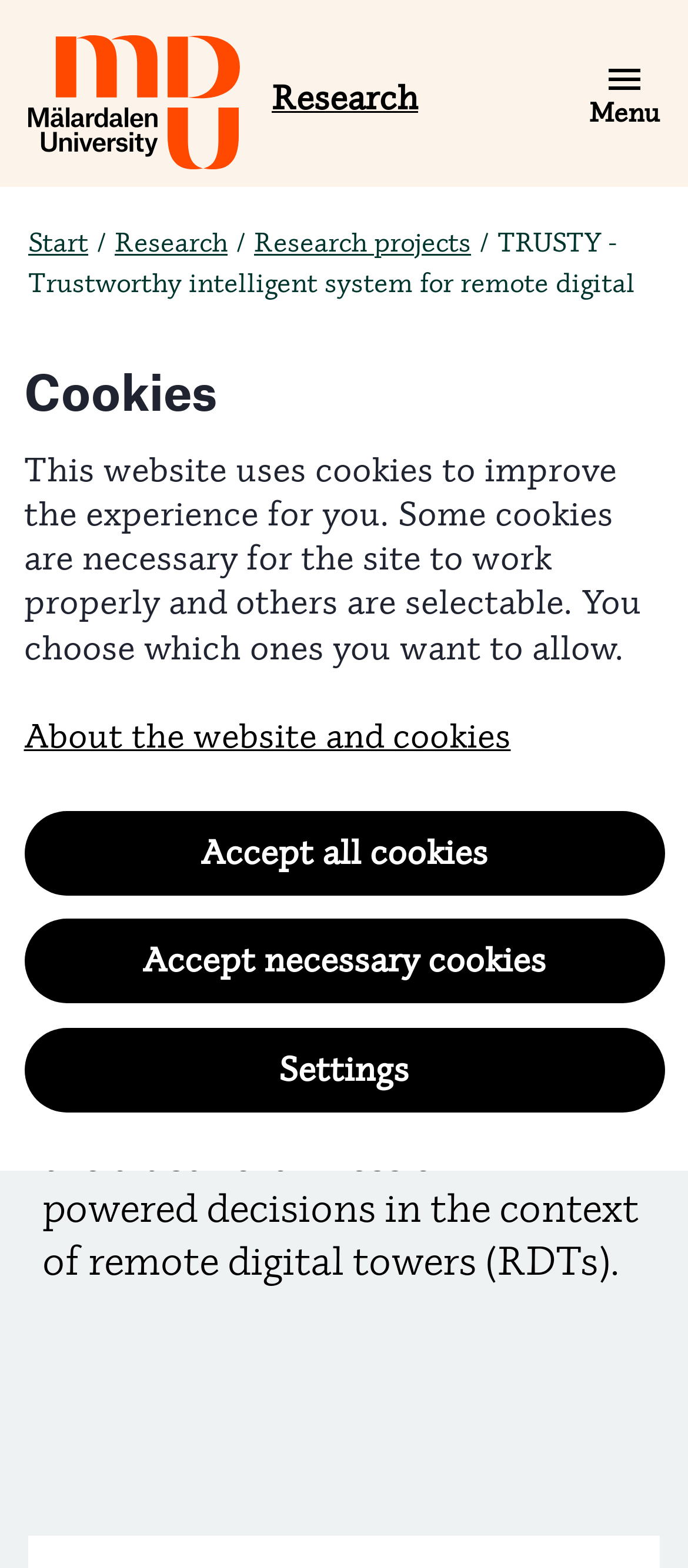How many buttons are in the cookie section?
Look at the image and provide a detailed response to the question.

I found the number of buttons in the cookie section by looking at the elements with the 'button' type, which are 'Accept all cookies', 'Accept necessary cookies', and 'Settings'.